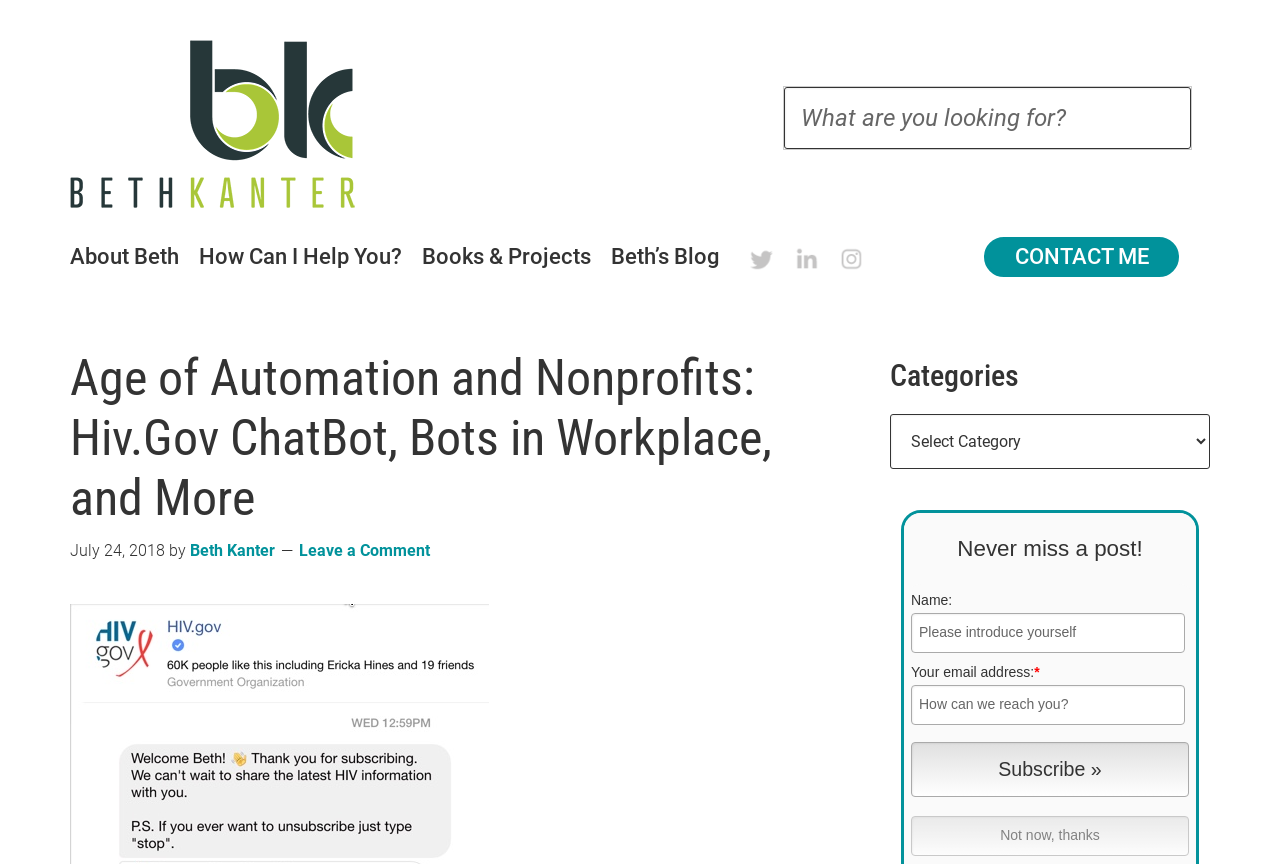Find the bounding box coordinates for the element that must be clicked to complete the instruction: "Read the latest blog post". The coordinates should be four float numbers between 0 and 1, indicated as [left, top, right, bottom].

[0.477, 0.278, 0.573, 0.322]